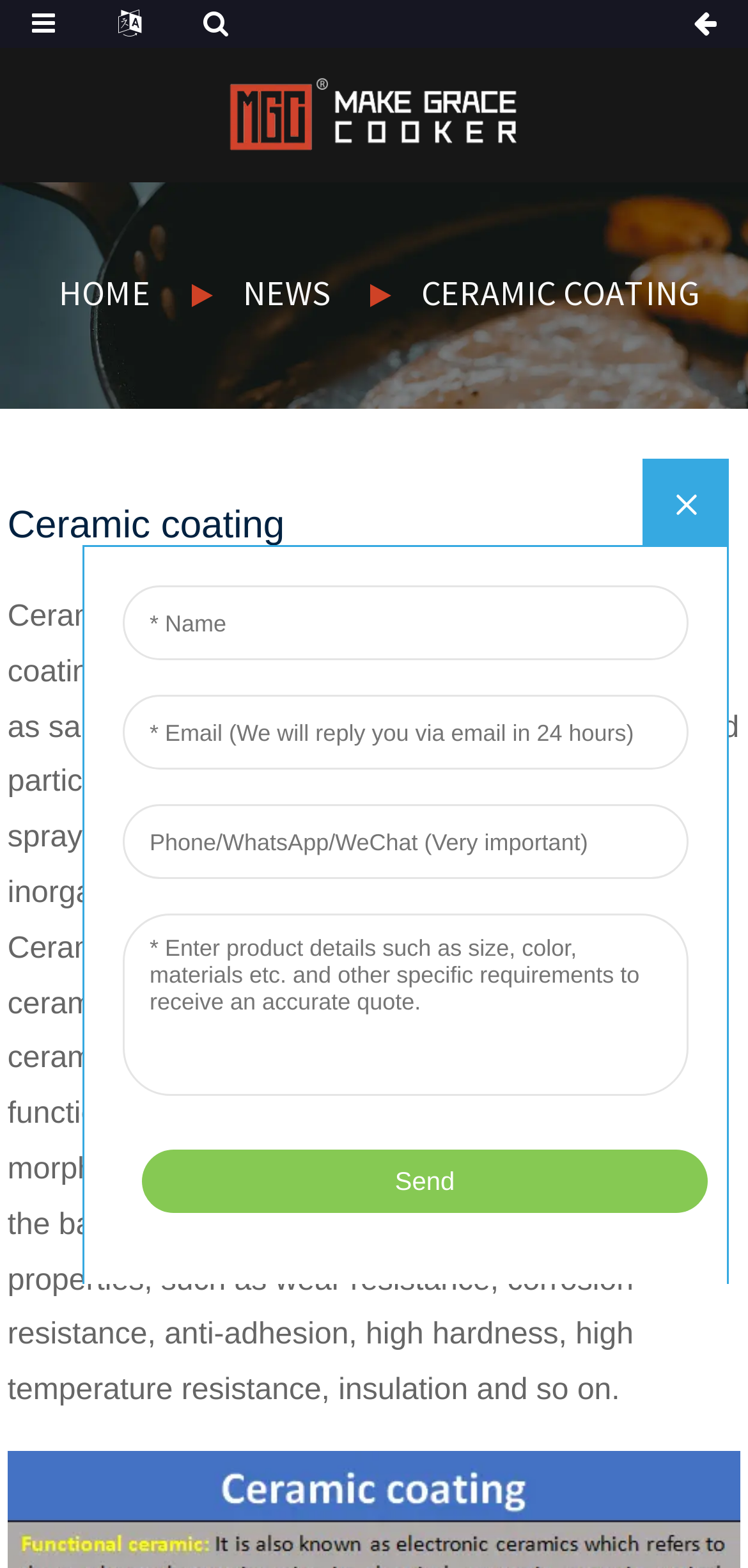Please examine the image and answer the question with a detailed explanation:
How many types of ceramic coatings are there?

According to the webpage content, ceramic coatings are mainly divided into three types: functional ceramics, structural ceramics, and bio-ceramics. This information is provided in the second paragraph of the webpage.